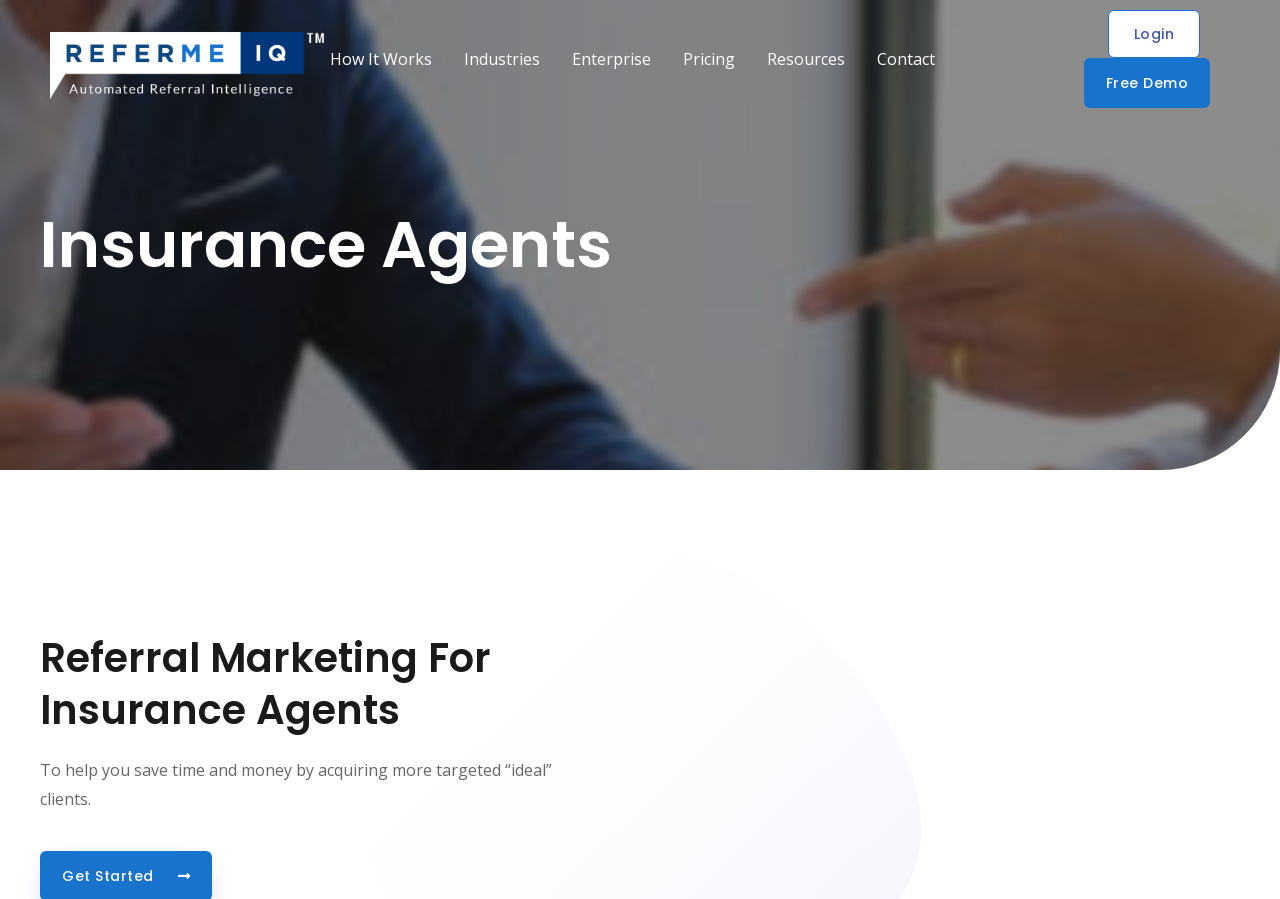Using the format (top-left x, top-left y, bottom-right x, bottom-right y), provide the bounding box coordinates for the described UI element. All values should be floating point numbers between 0 and 1: Free Demo

[0.847, 0.065, 0.946, 0.12]